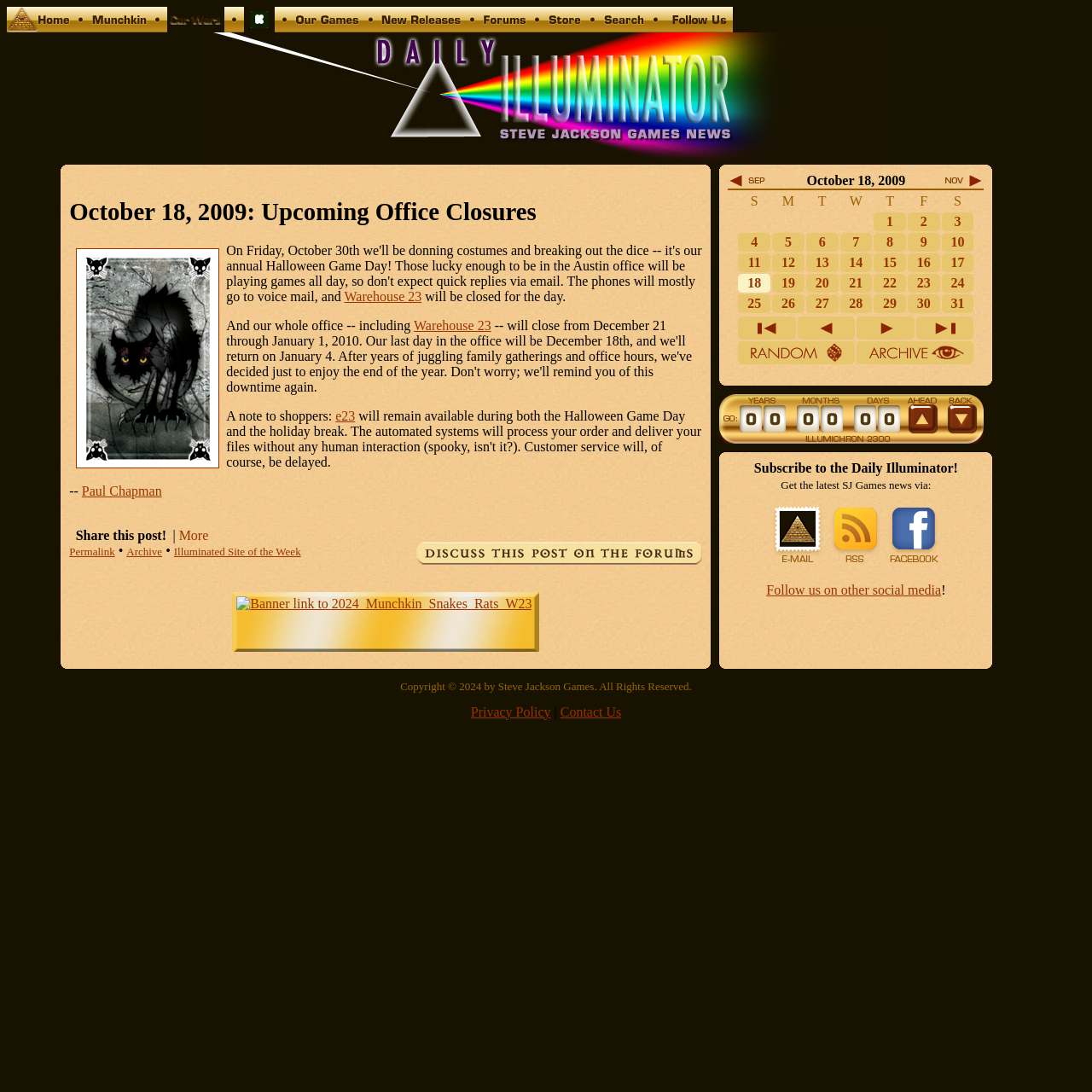What is the date of the last day in the office before the holiday break?
Provide a one-word or short-phrase answer based on the image.

December 18th